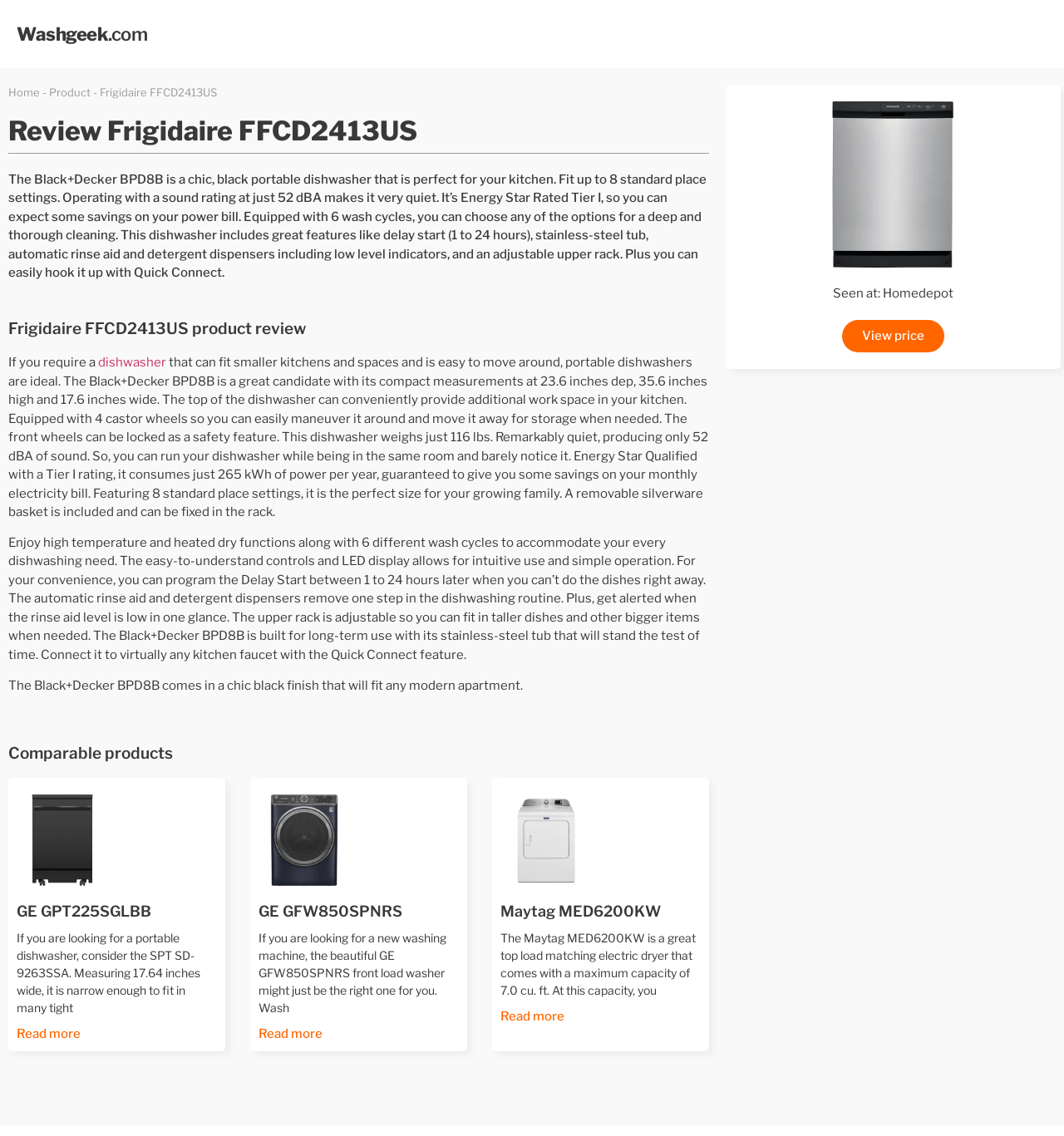Pinpoint the bounding box coordinates of the clickable element to carry out the following instruction: "Click on 'Home'."

[0.008, 0.075, 0.038, 0.087]